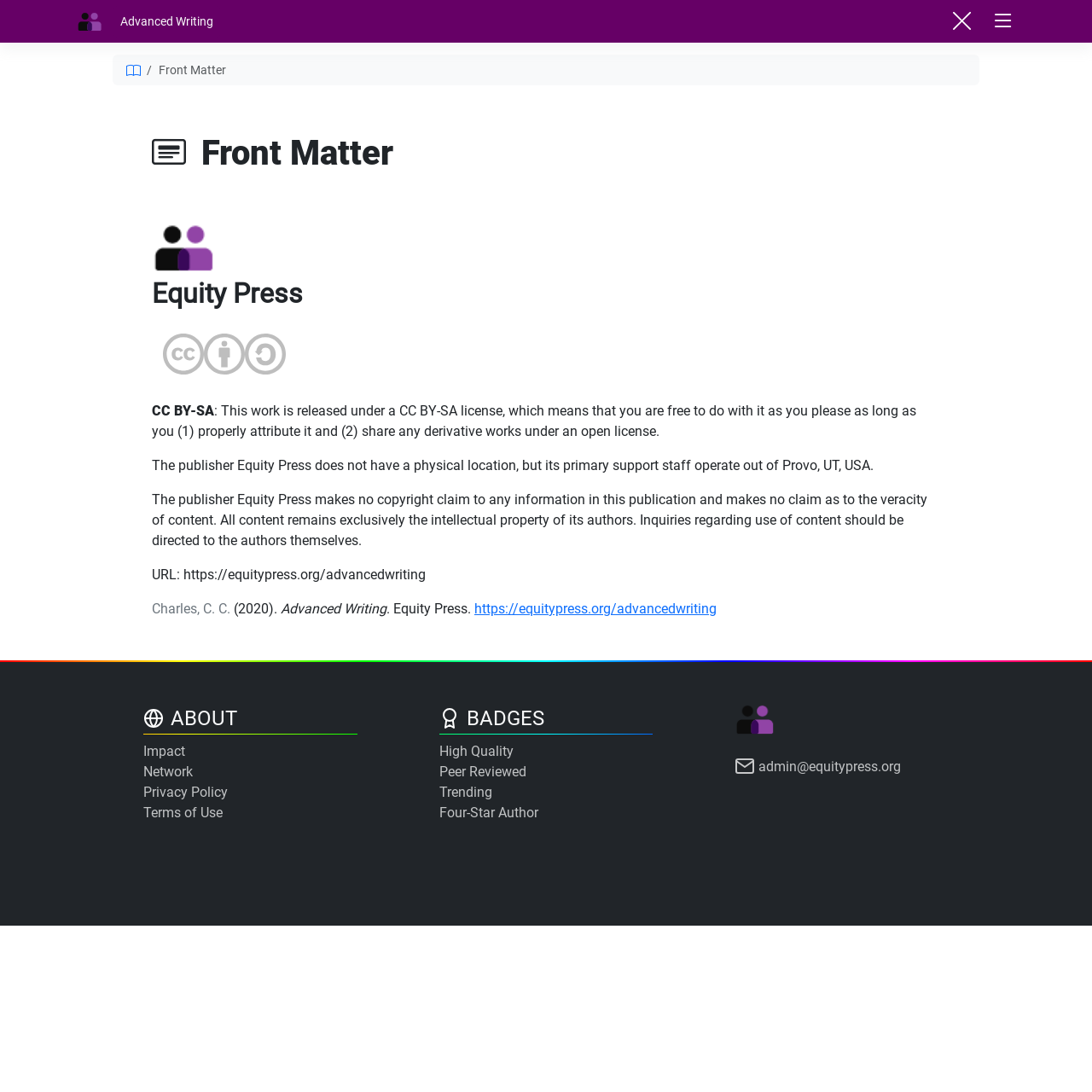Please find the bounding box coordinates of the section that needs to be clicked to achieve this instruction: "Click the link to navigate to the start of the tray".

[0.104, 0.005, 0.201, 0.034]